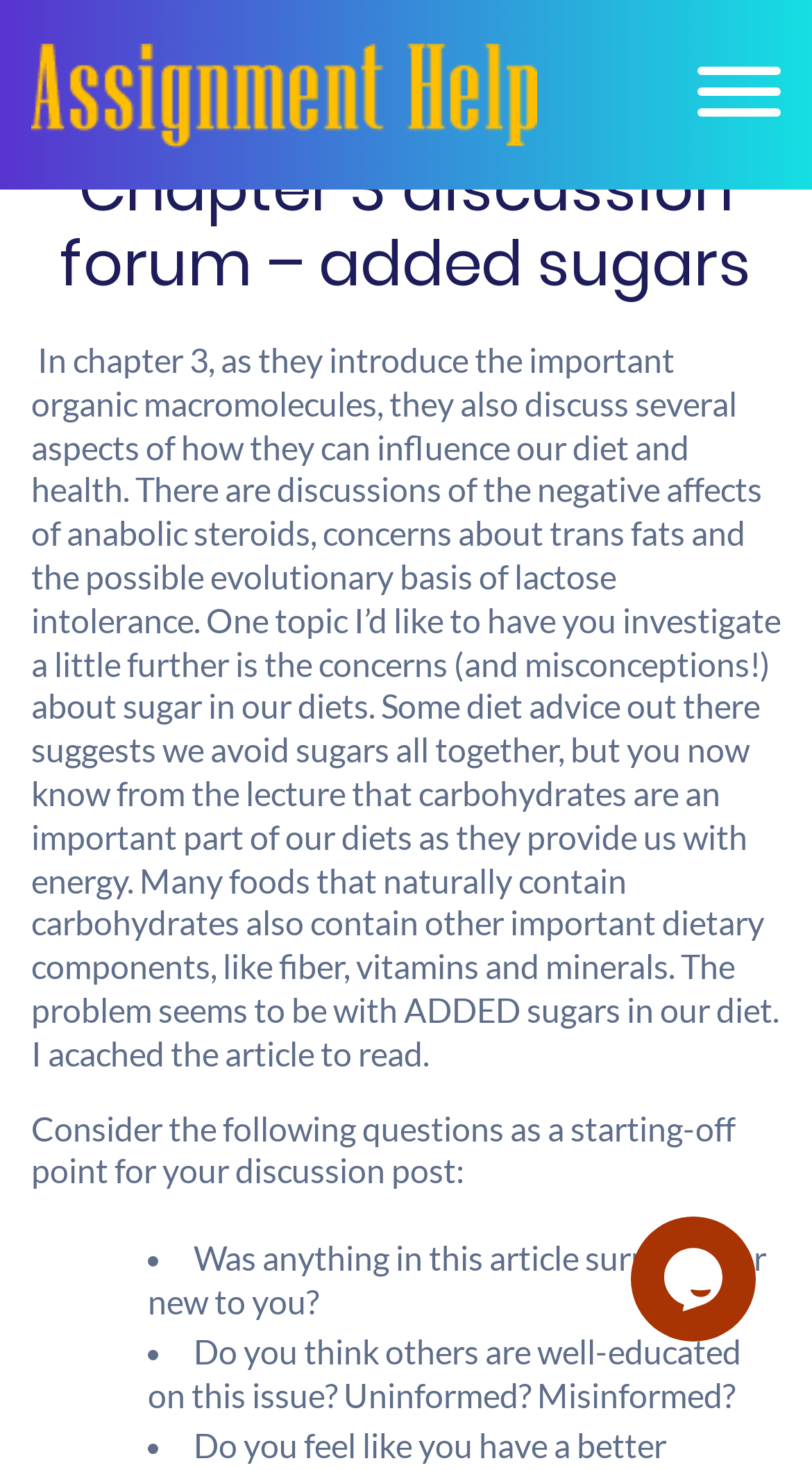What is the main topic of discussion in this chapter?
Look at the screenshot and respond with a single word or phrase.

added sugars